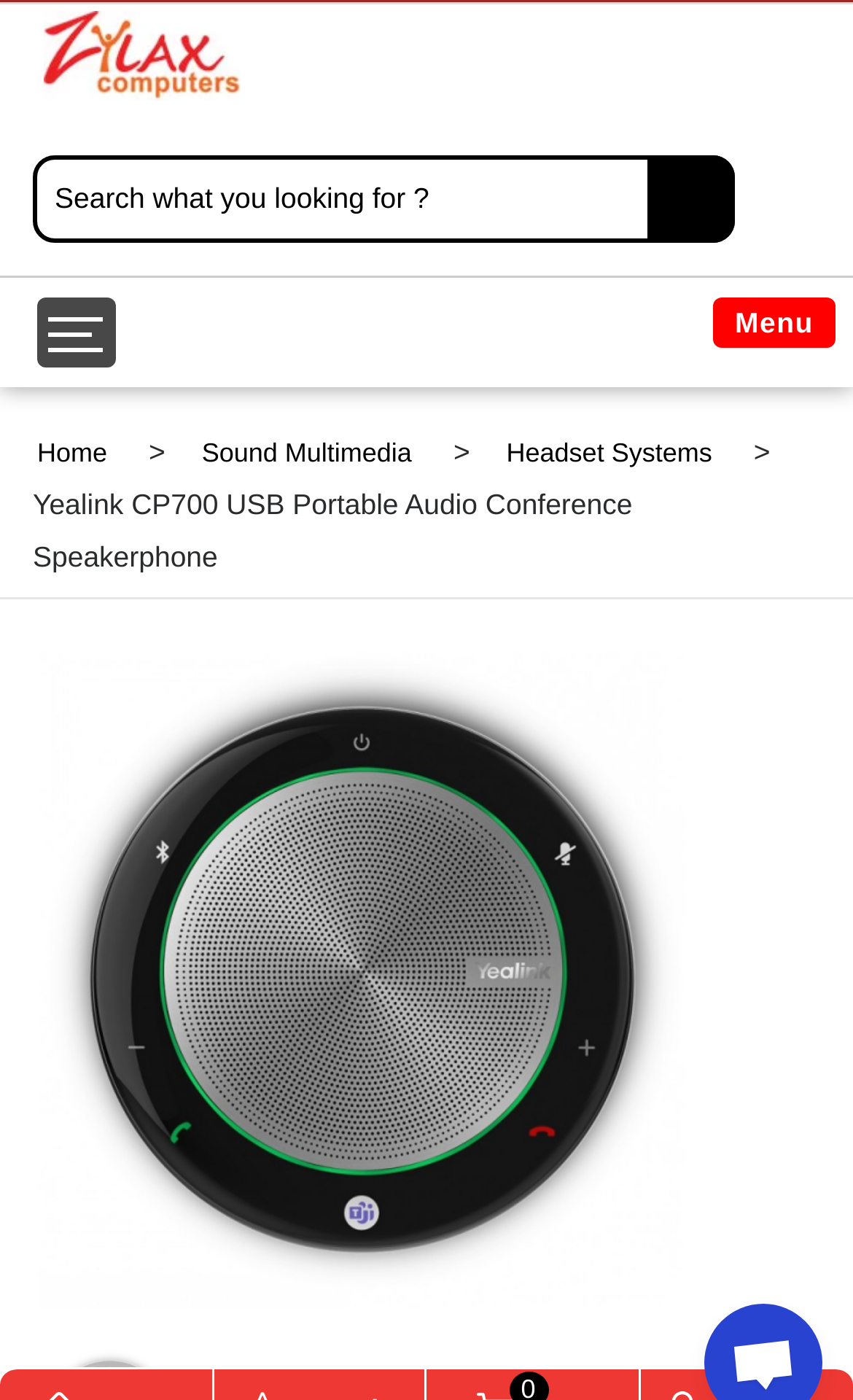What is the main title displayed on this webpage?

Yealink CP700 USB Portable Audio Conference Speakerphone